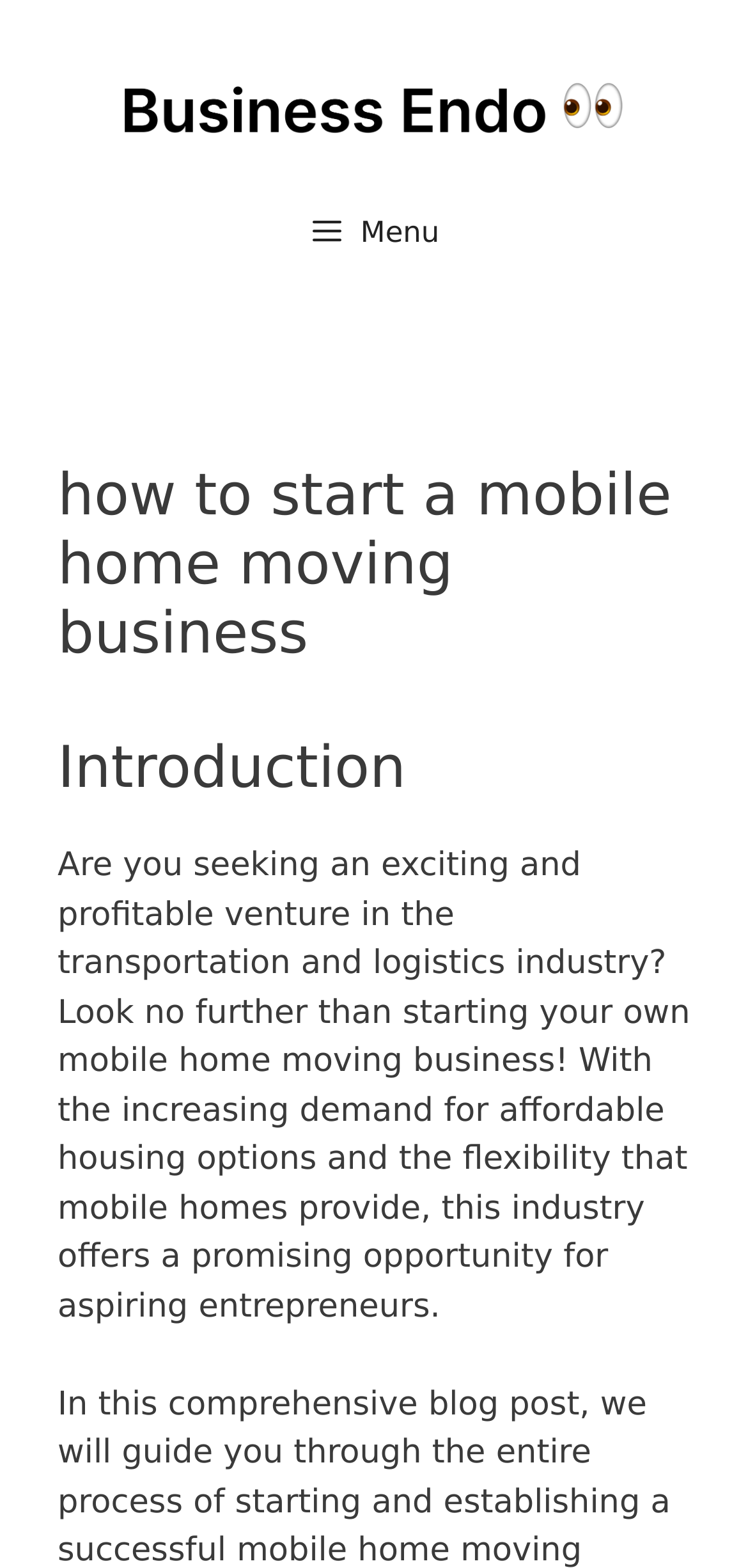Give a detailed explanation of the elements present on the webpage.

The webpage is about starting a mobile home moving business. At the top, there is a banner that spans the entire width of the page, with a link in the middle. Below the banner, there is a navigation menu on the left side, which can be expanded by clicking a button with a menu icon. 

To the right of the navigation menu, there is a header section that takes up most of the page's width. It contains a heading that reads "how to start a mobile home moving business" and a subheading that says "Introduction". 

Below the header section, there is a block of text that summarizes the benefits of starting a mobile home moving business, mentioning the increasing demand for affordable housing options and the flexibility that mobile homes provide. This text is positioned near the top of the page, above the middle point.